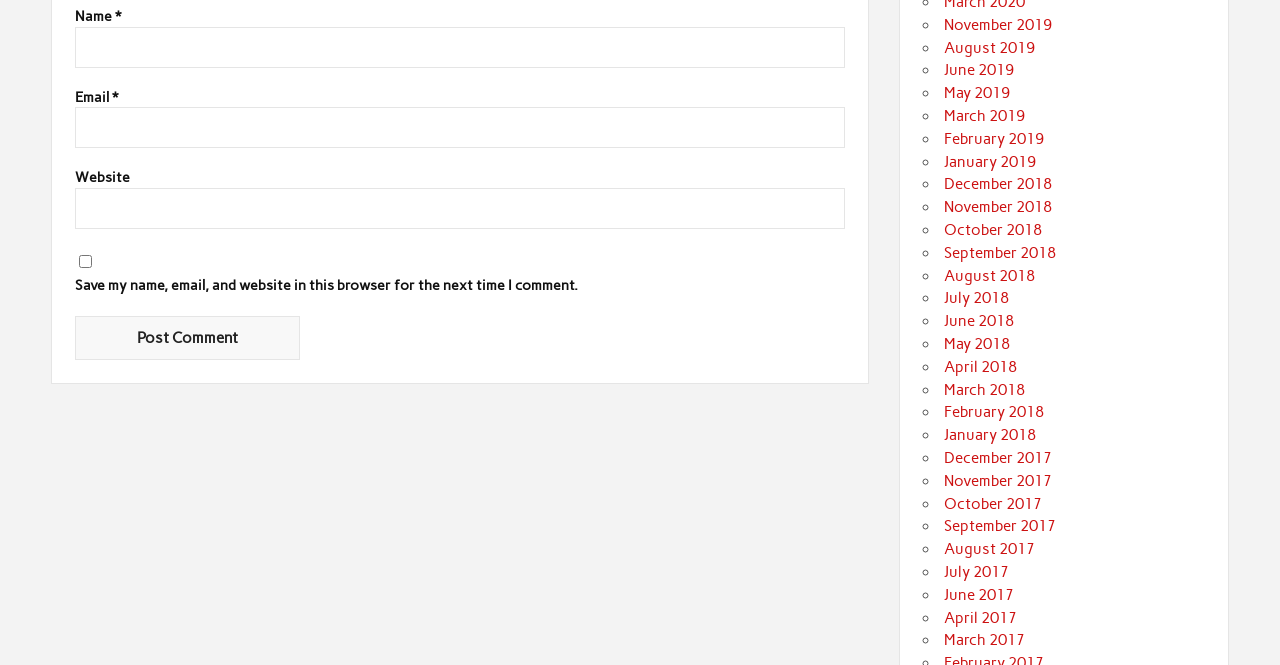Please identify the bounding box coordinates for the region that you need to click to follow this instruction: "Click the heading Lot 2 IDMEX - Plug-in Exercises".

None